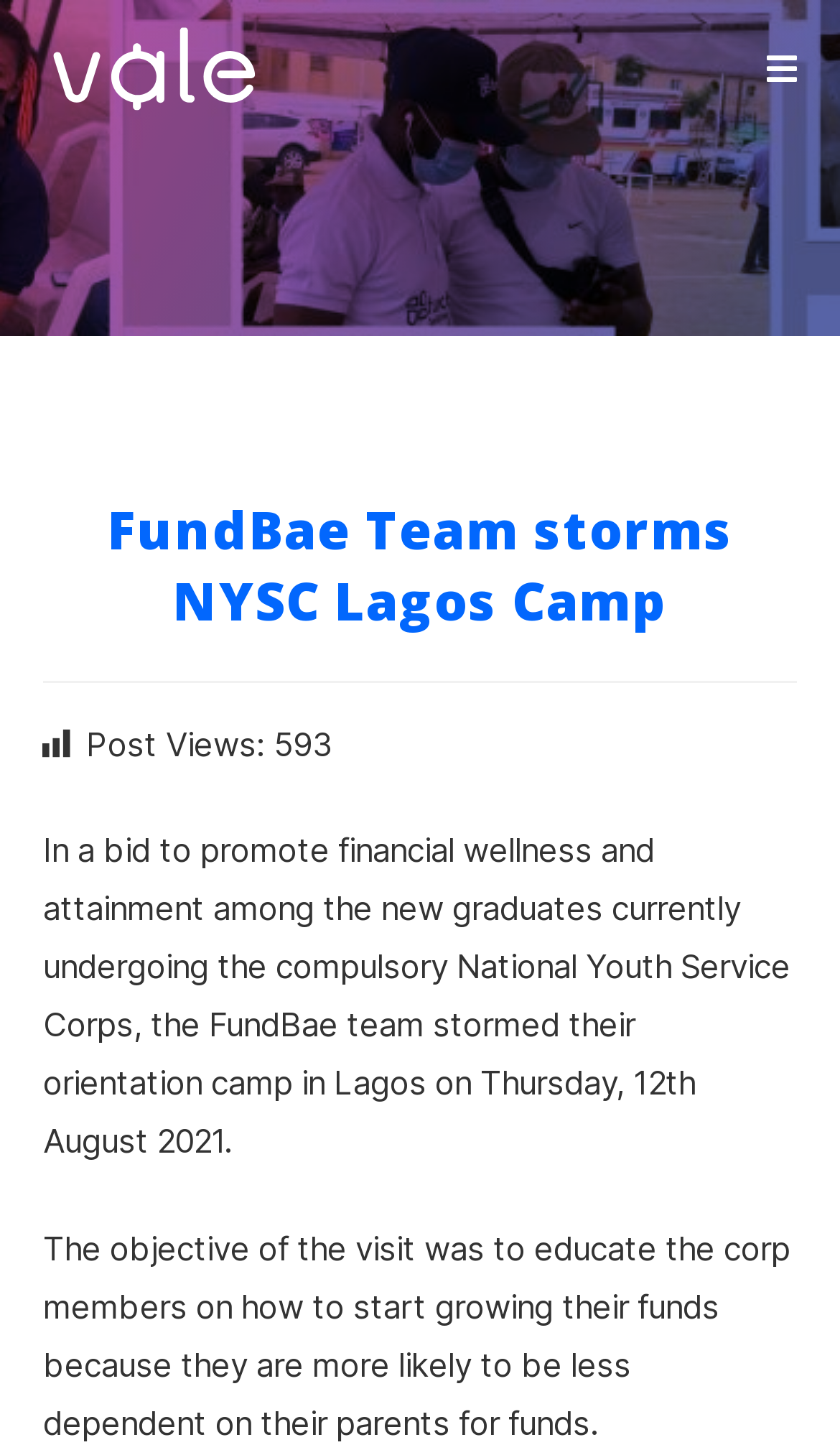What is the name of the linked article?
Answer the question with a single word or phrase by looking at the picture.

Vale